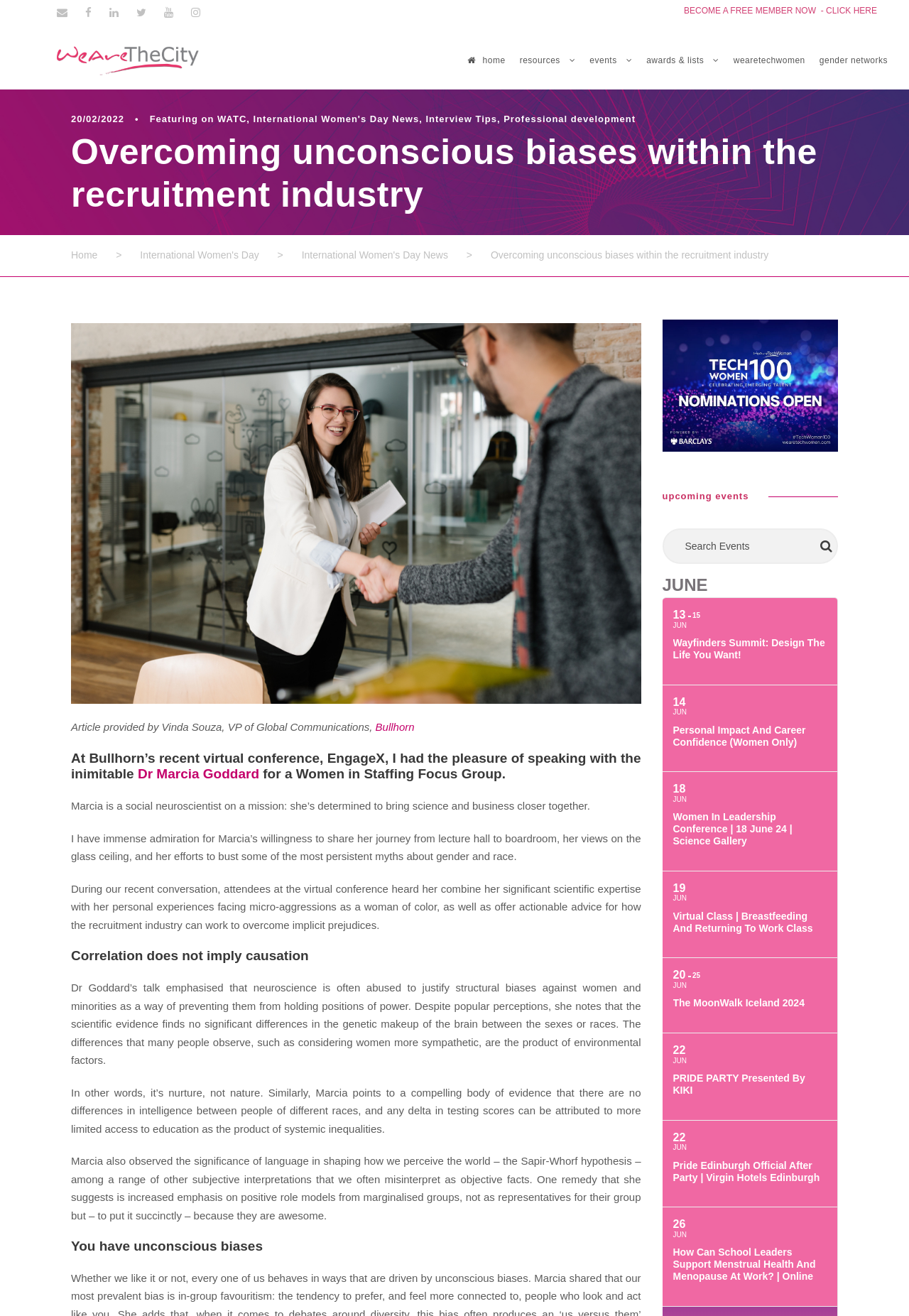Bounding box coordinates should be in the format (top-left x, top-left y, bottom-right x, bottom-right y) and all values should be floating point numbers between 0 and 1. Determine the bounding box coordinate for the UI element described as: alt="WeAreTheCity Logo" title="WATC Logo 2023"

[0.062, 0.041, 0.219, 0.05]